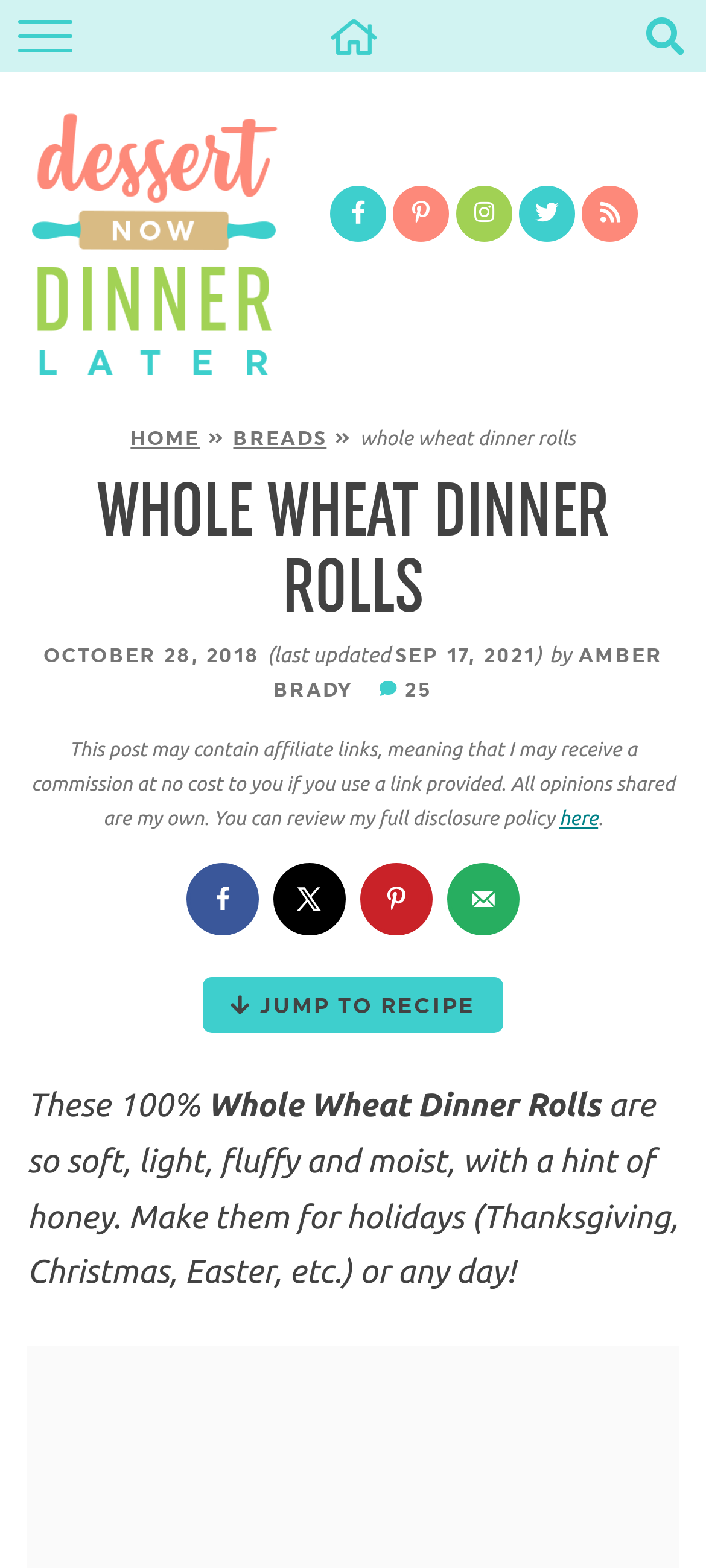Illustrate the webpage's structure and main components comprehensively.

This webpage is about a recipe for Whole Wheat Dinner Rolls. At the top, there is a search bar with a "Search Keywords" textbox and a "Submit Search" button to the right. Below the search bar, there are several links to navigate to different sections of the website, including "HOME", "RECIPES", "ABOUT", and "CONTACT". To the left of these links, there is a logo of "Dessert Now Dinner Later" with an image.

On the top-right corner, there are social media links, including Facebook, X, and Pinterest, along with an email sharing option. Below these links, there is a heading that reads "WHOLE WHEAT DINNER ROLLS" in a large font. Underneath the heading, there is a paragraph of text that describes the recipe, mentioning that the rolls are soft, light, fluffy, and moist, with a hint of honey, and suggesting that they can be made for holidays or any day.

To the right of the heading, there is a section that displays the date the recipe was posted, "OCTOBER 28, 2018", and the date it was last updated, "SEP 17, 2021". Below this section, there is a link to the author's name, "AMBER BRADY", and a disclosure policy statement that mentions affiliate links.

Further down the page, there is a call-to-action button that reads "JUMP TO RECIPE" and a brief summary of the recipe. The webpage has a total of 5 images, including the logo, social media icons, and a Pinterest button.